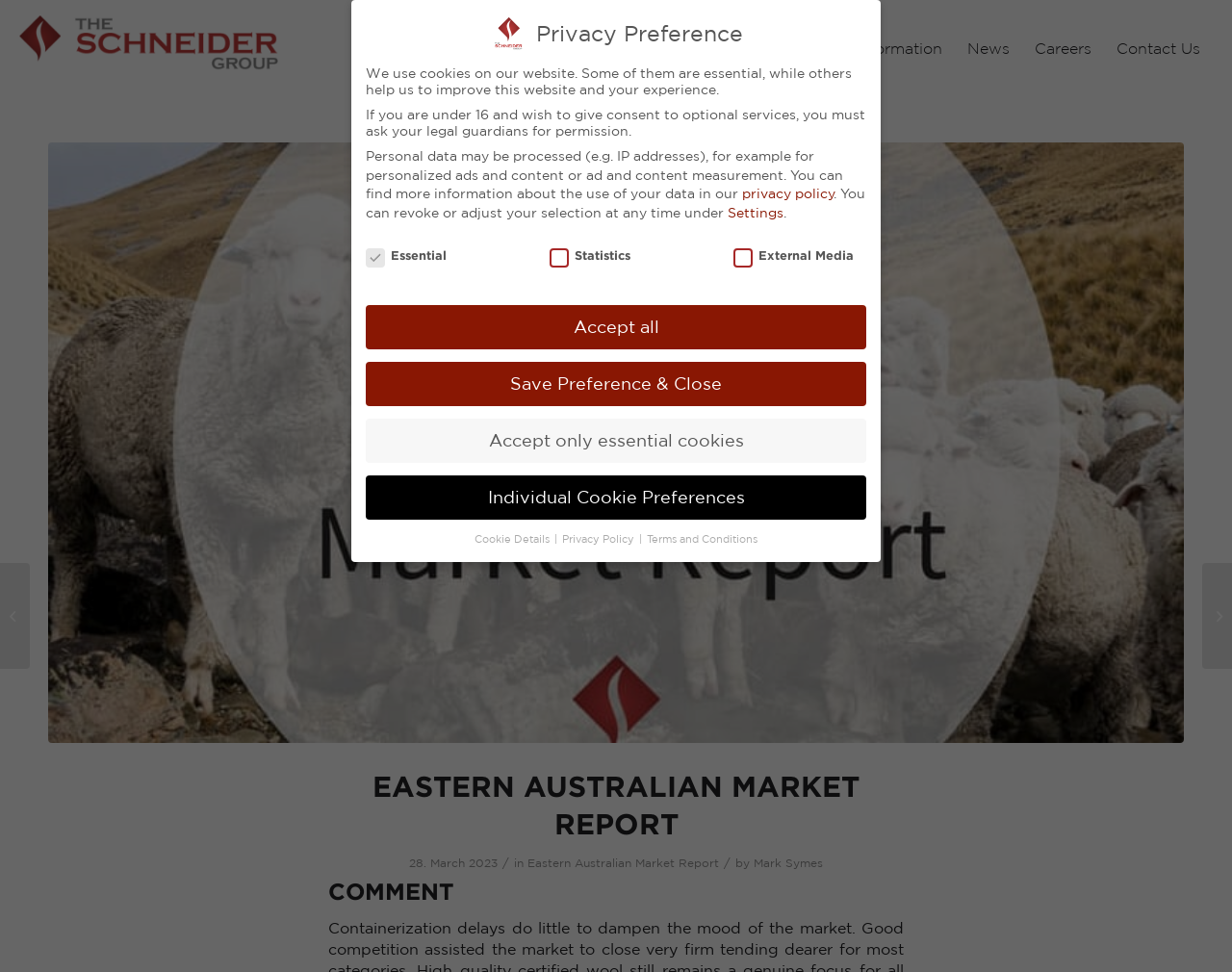Locate the bounding box of the user interface element based on this description: "Cookie Details".

[0.385, 0.548, 0.448, 0.56]